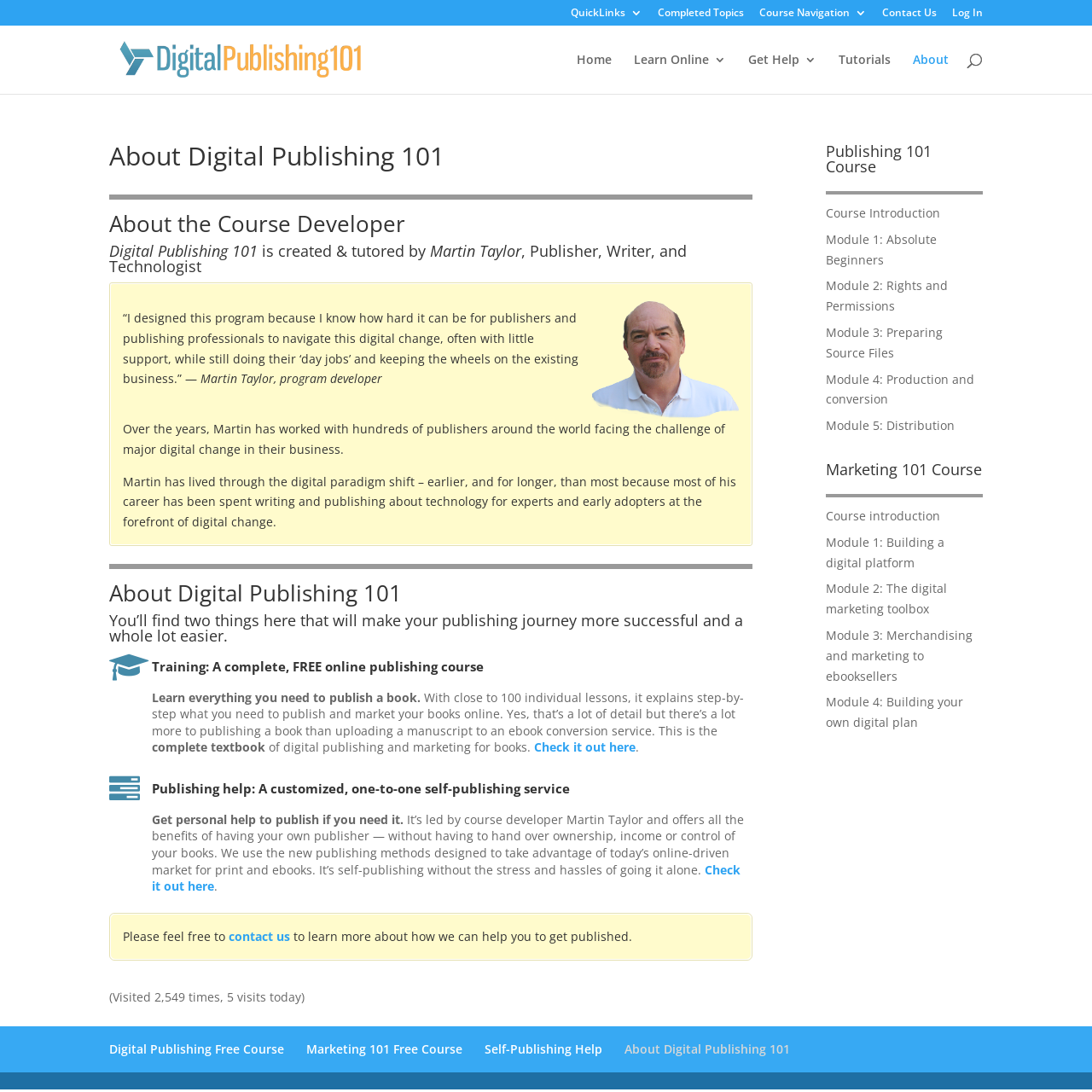Kindly determine the bounding box coordinates of the area that needs to be clicked to fulfill this instruction: "Search for something".

[0.1, 0.023, 0.9, 0.024]